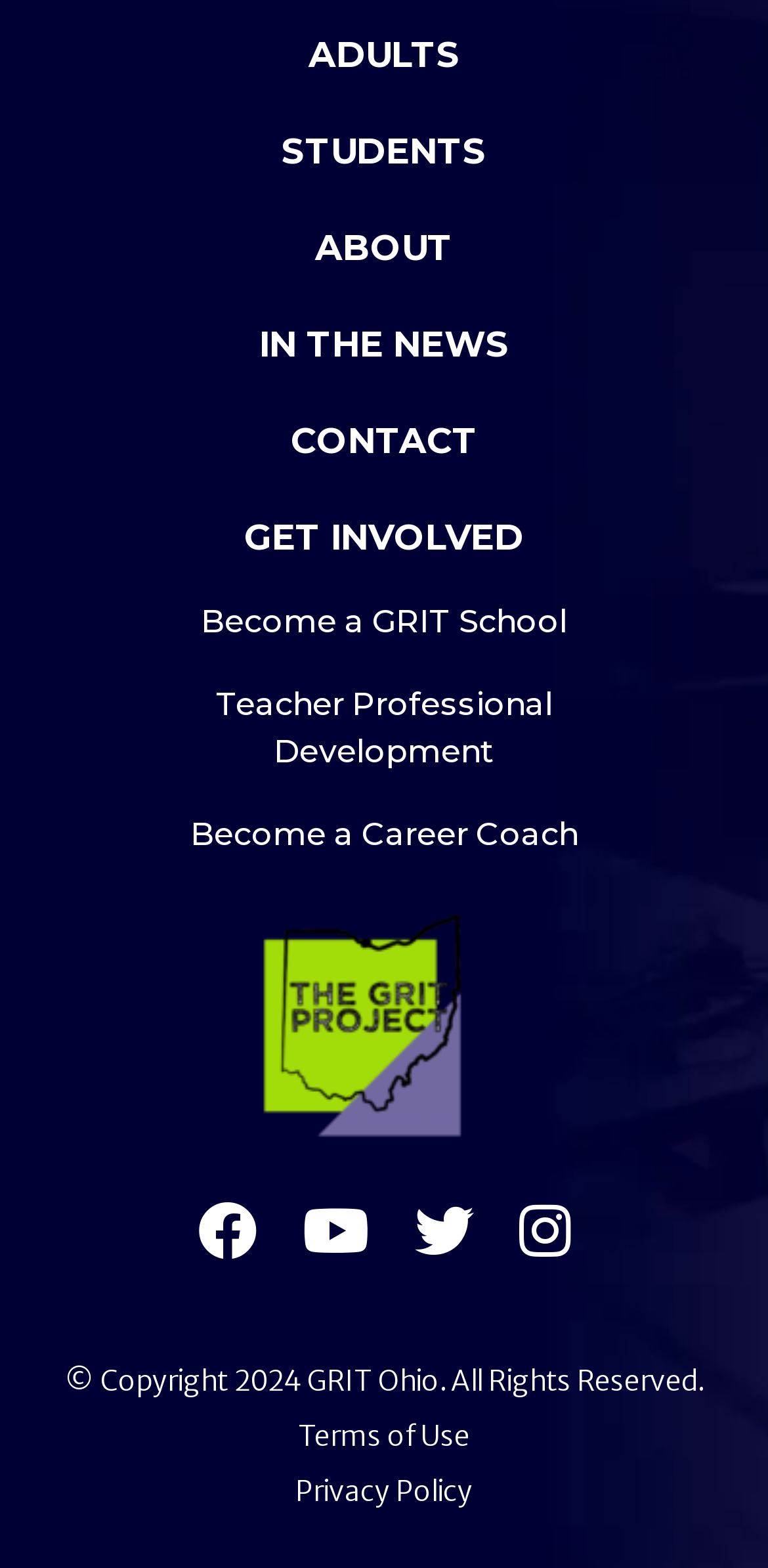How many social media links are present at the bottom of the webpage?
Using the picture, provide a one-word or short phrase answer.

4